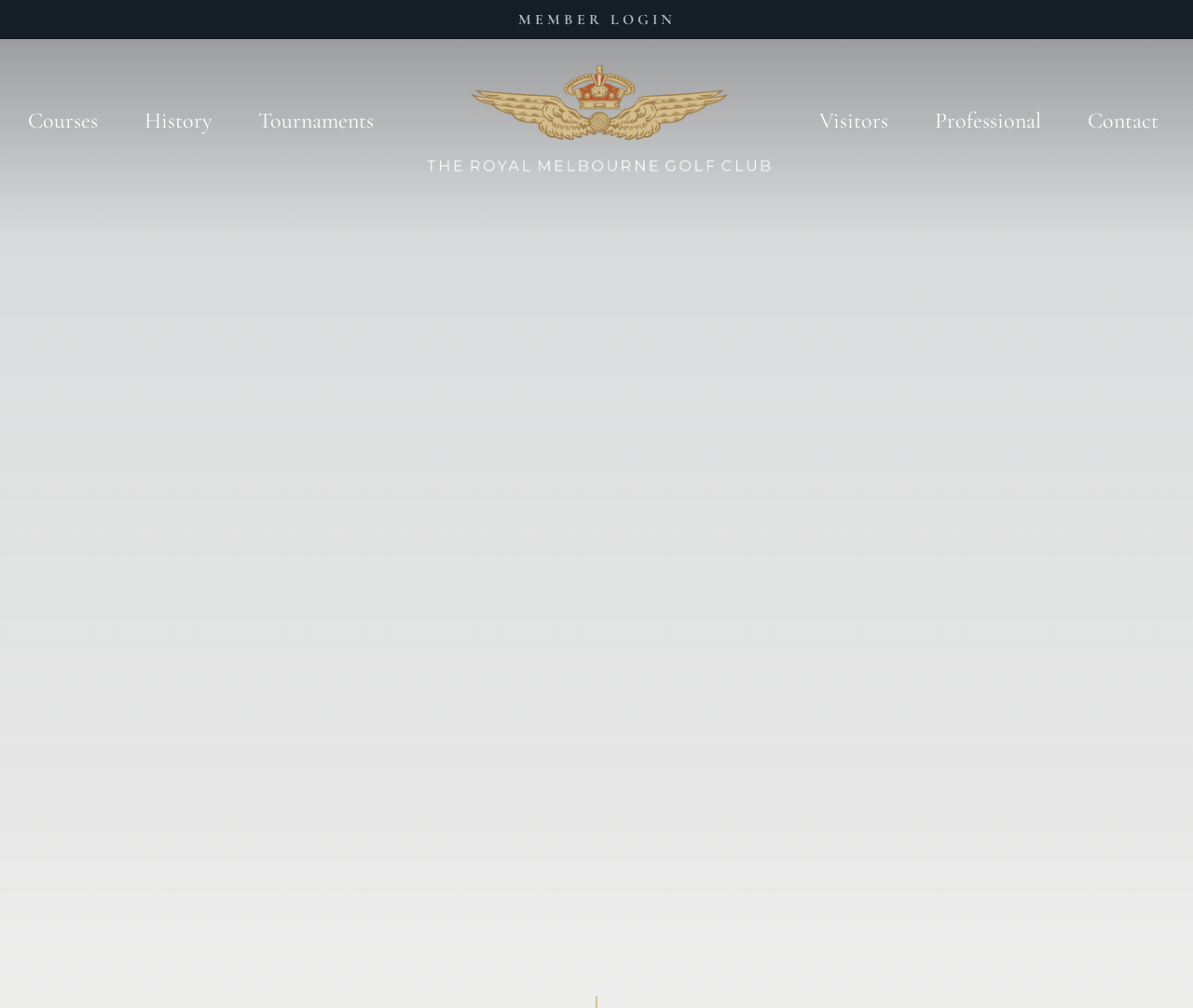How many links are in the top navigation menu?
Look at the image and answer the question using a single word or phrase.

7